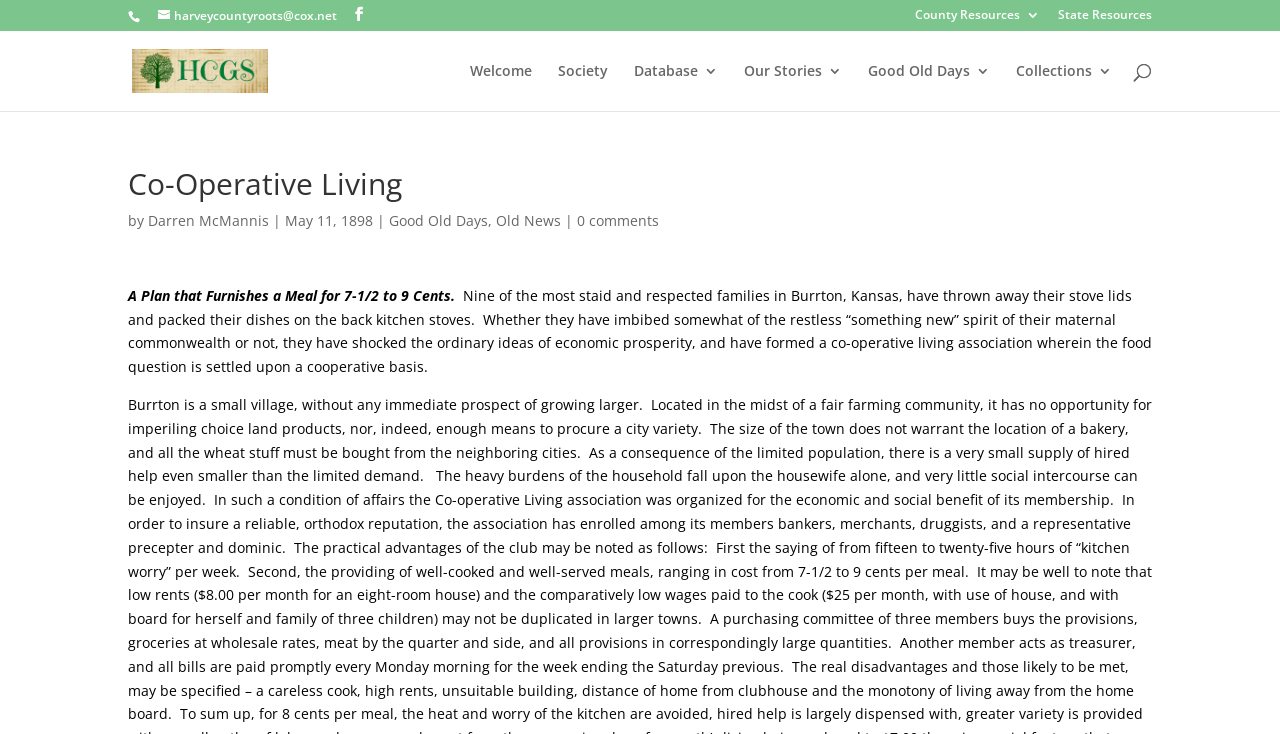Given the following UI element description: "Society", find the bounding box coordinates in the webpage screenshot.

[0.436, 0.087, 0.475, 0.151]